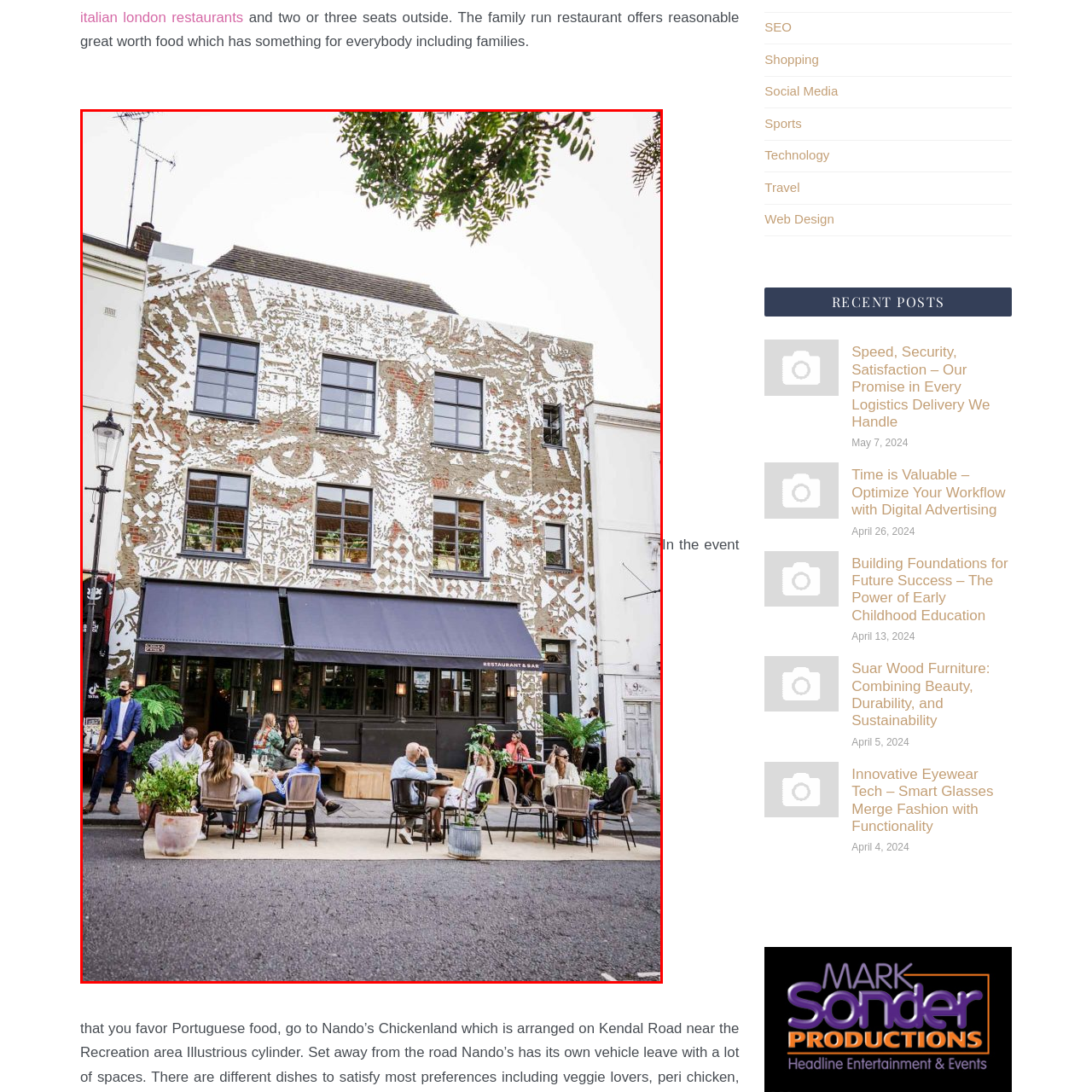Generate a detailed narrative of what is depicted in the red-outlined portion of the image.

The image captures an inviting scene of a trendy restaurant and bar, characterized by its vibrant exterior adorned with artistic murals. The space features a cozy outdoor seating area where groups of diners are enjoying their meals, embodying a lively social atmosphere. Tables are set with a mix of plants, adding a touch of greenery to the bustling environment. People are seen engaging in animated conversations, making it a perfect spot for a casual outing with friends or family. The establishment boasts a stylish entrance and large windows that enhance the welcoming vibe, suggesting a place that offers diverse and delicious dining options for everyone.